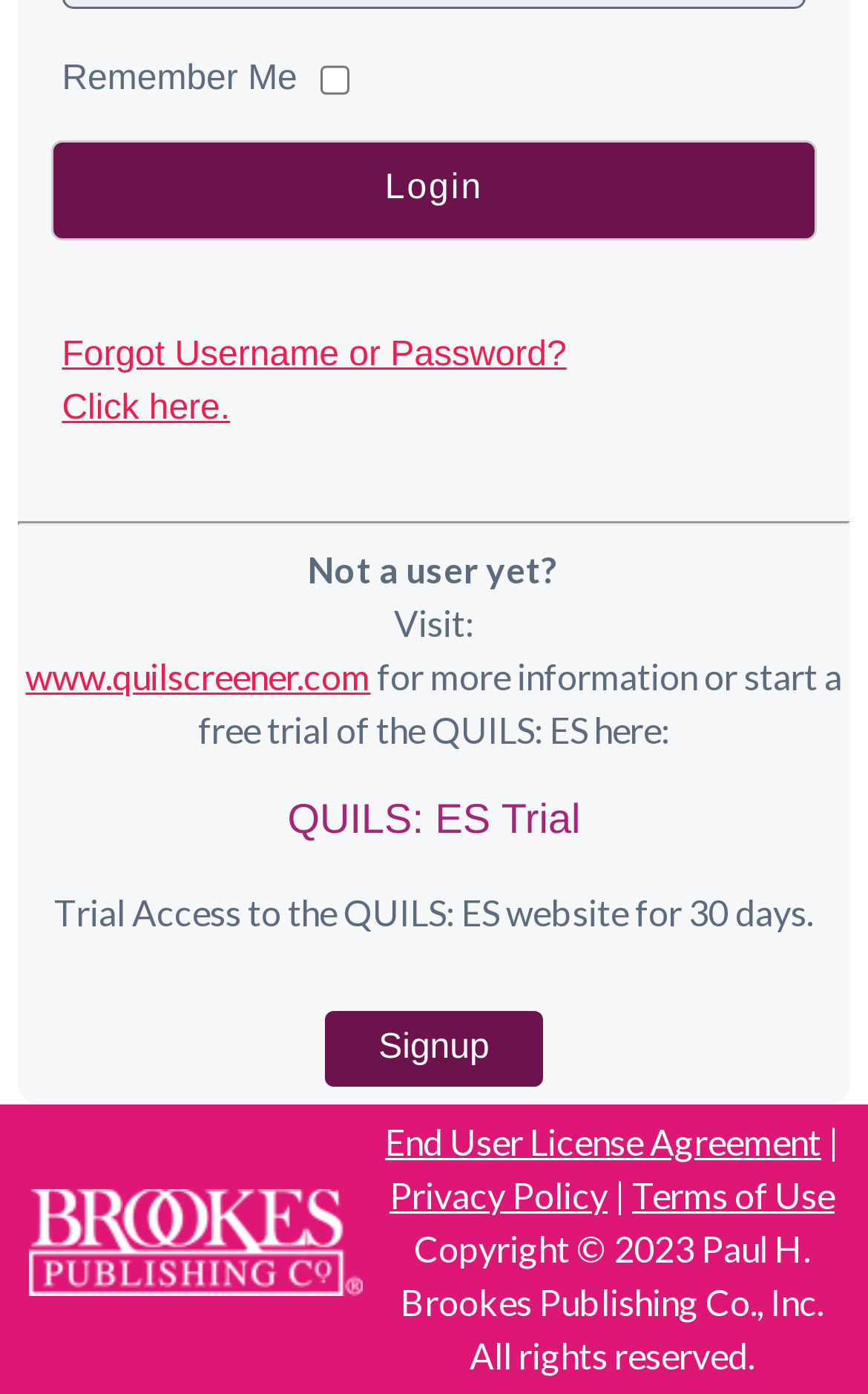What is the URL mentioned on the webpage?
Please give a detailed and thorough answer to the question, covering all relevant points.

The link element with the text 'www.quilscreener.com' provides a URL that users can visit for more information or to start a free trial of the QUILS: ES.